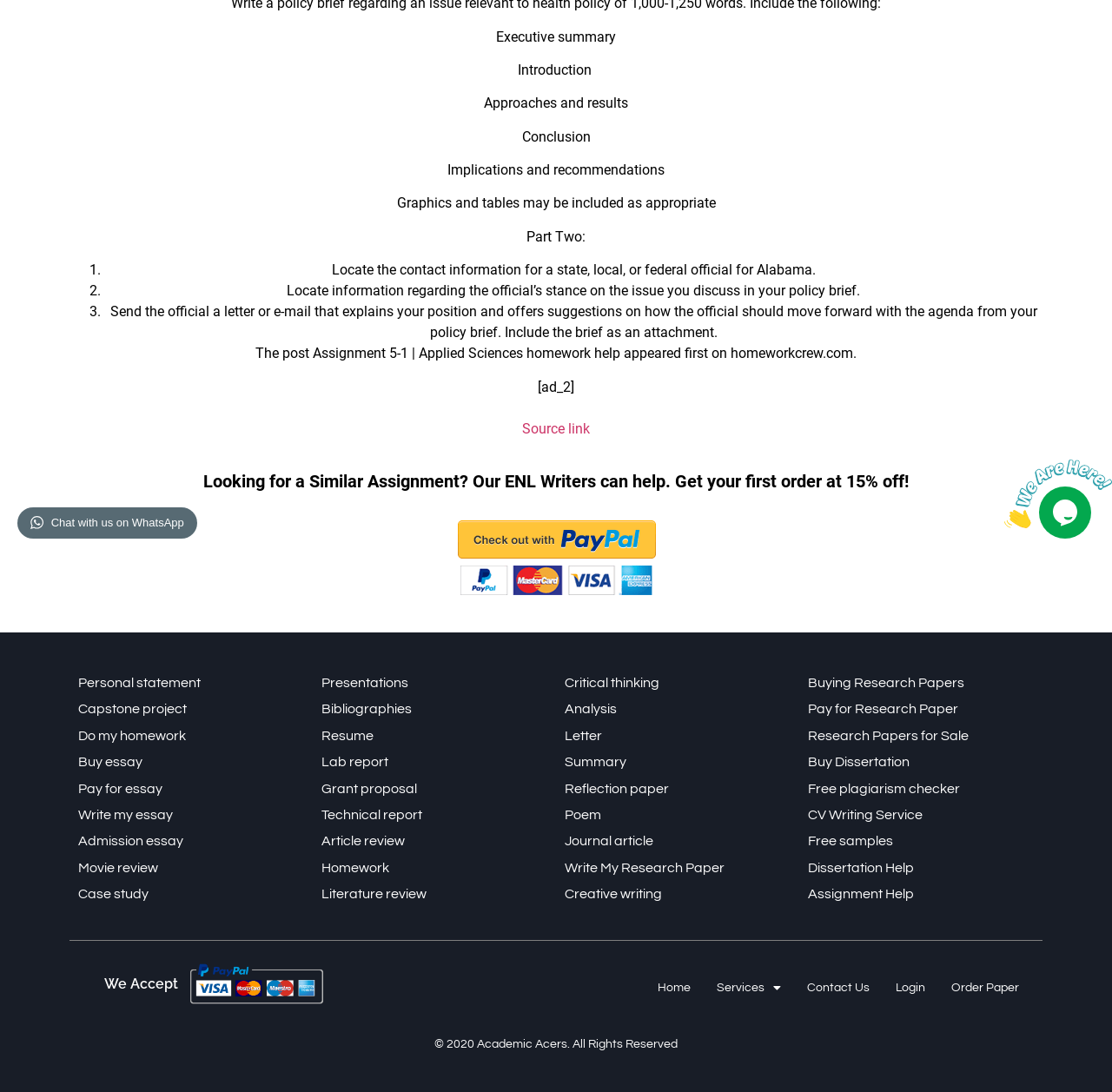From the screenshot, find the bounding box of the UI element matching this description: "Cancellation Conditions". Supply the bounding box coordinates in the form [left, top, right, bottom], each a float between 0 and 1.

None